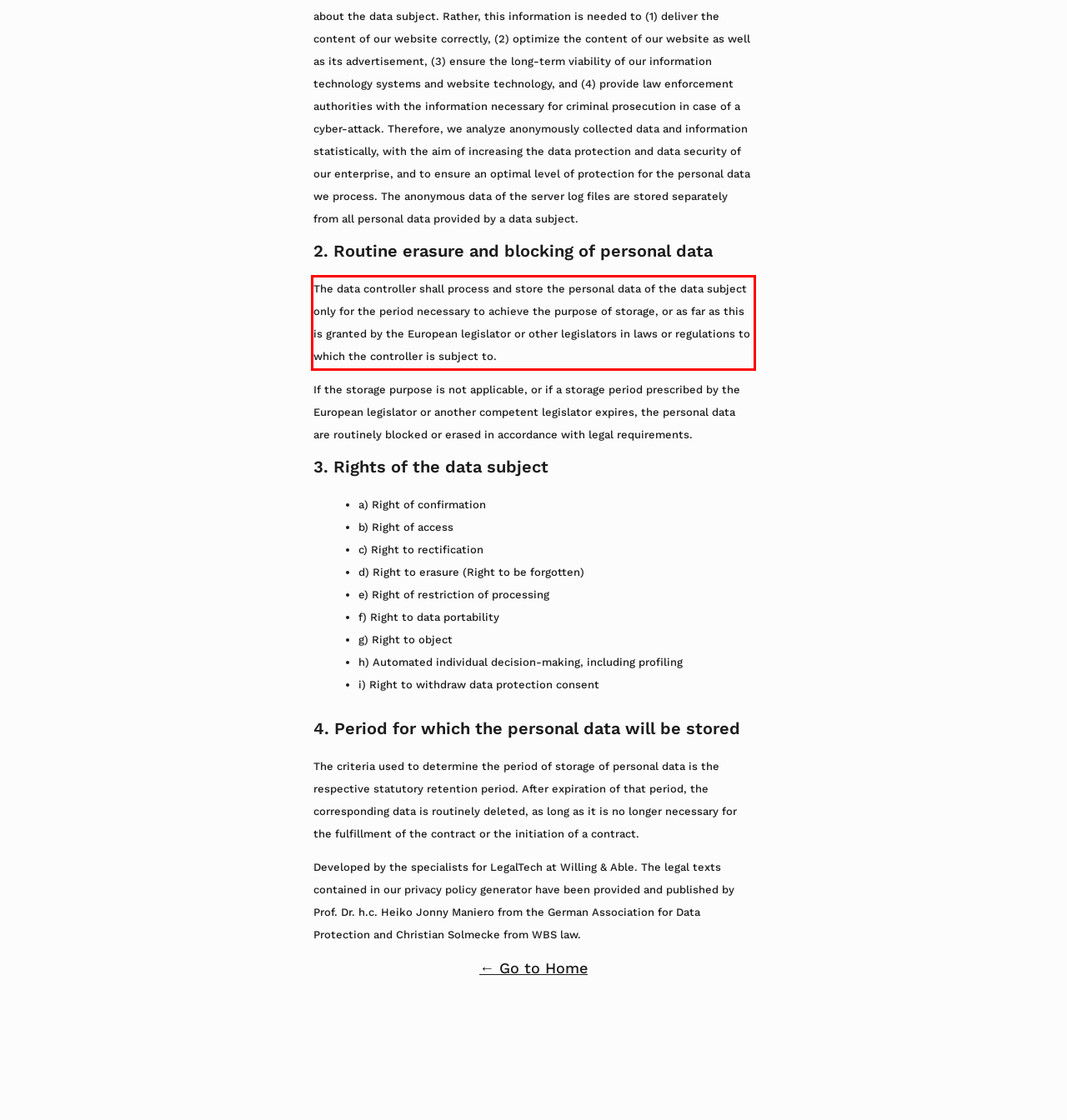Analyze the screenshot of the webpage that features a red bounding box and recognize the text content enclosed within this red bounding box.

The data controller shall process and store the personal data of the data subject only for the period necessary to achieve the purpose of storage, or as far as this is granted by the European legislator or other legislators in laws or regulations to which the controller is subject to.